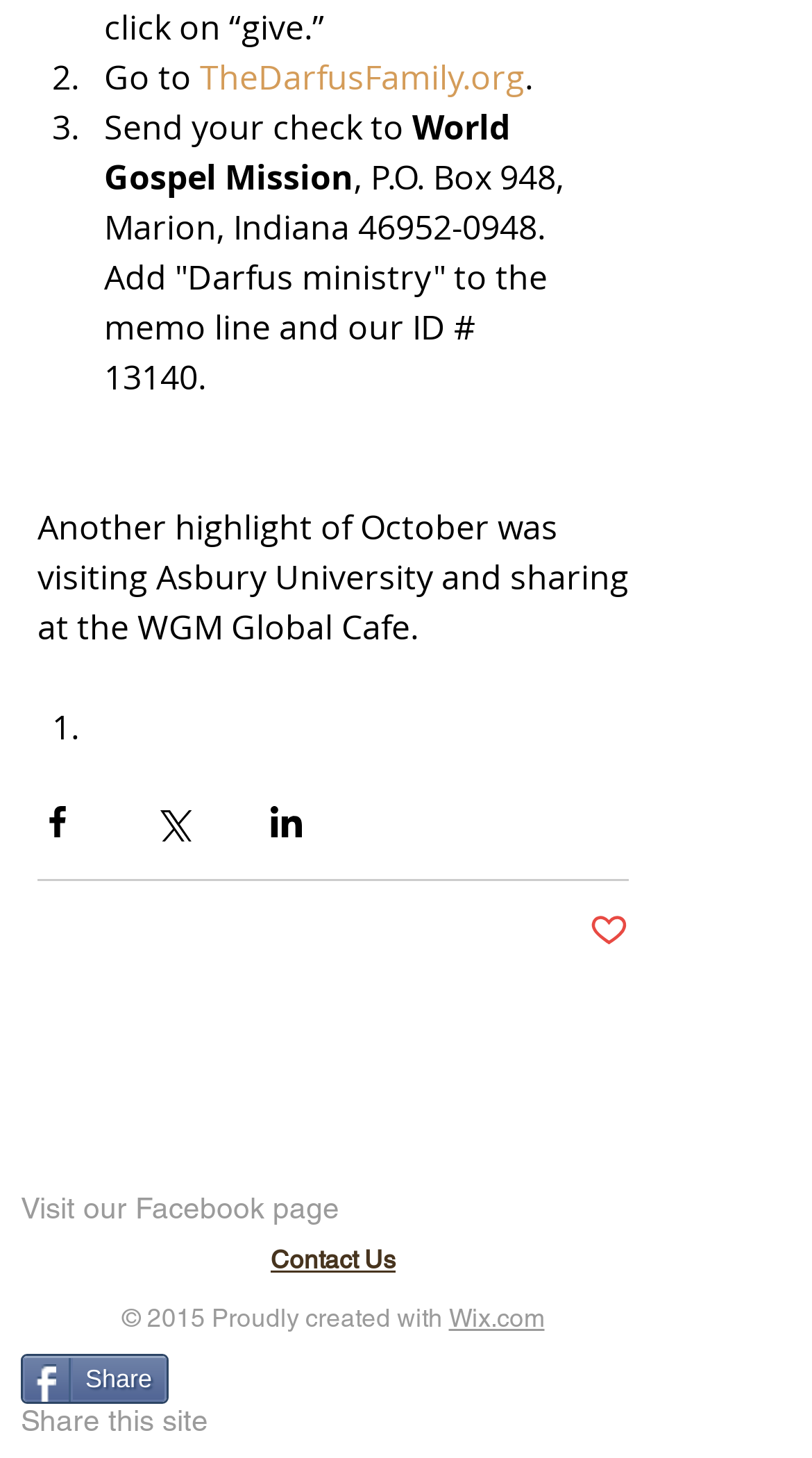Determine the bounding box coordinates for the clickable element required to fulfill the instruction: "Share this site". Provide the coordinates as four float numbers between 0 and 1, i.e., [left, top, right, bottom].

[0.026, 0.929, 0.208, 0.963]